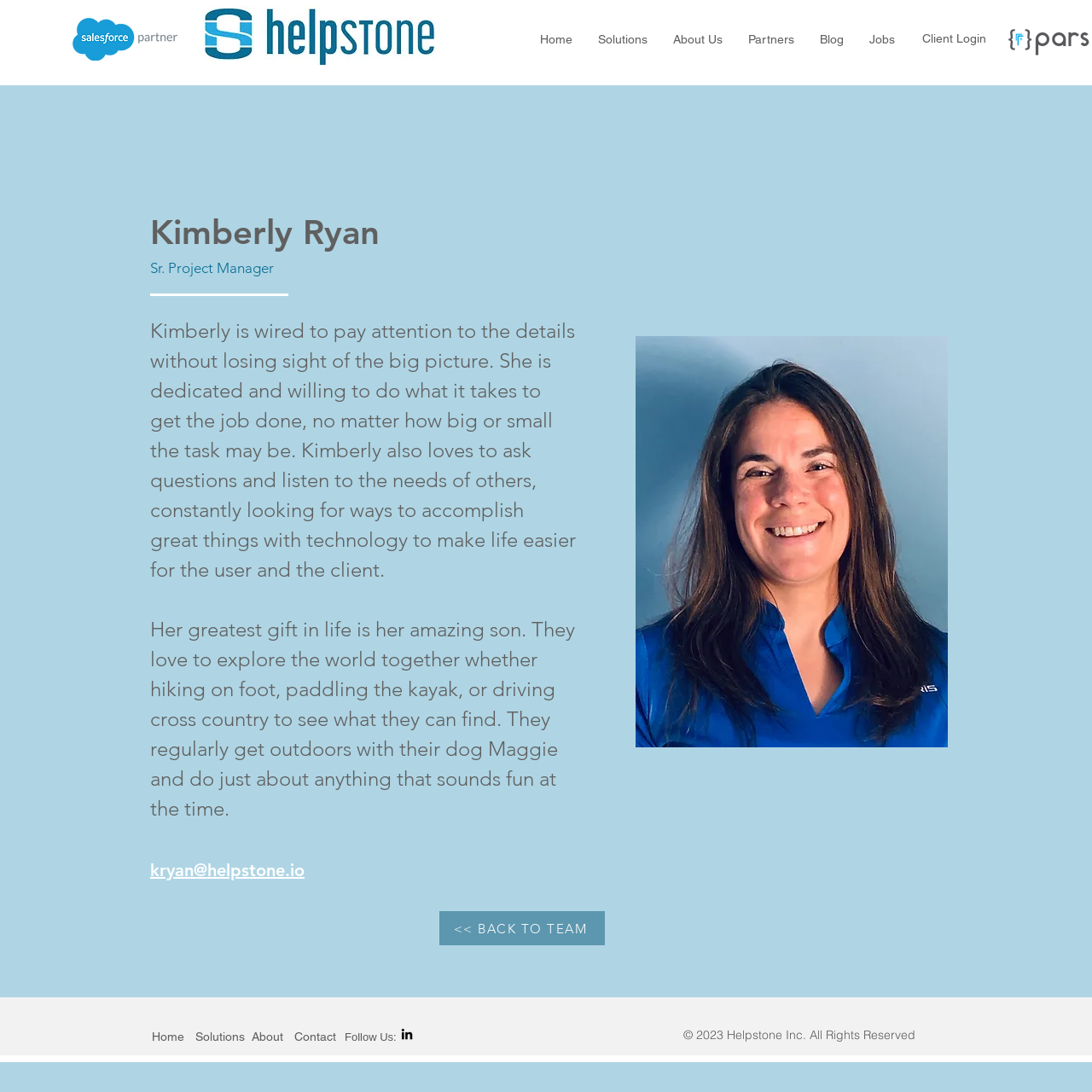Offer a detailed account of what is visible on the webpage.

The webpage is about Kimberly Ryan, a Senior Project Manager at Helpstone, a Salesforce-certified partner. At the top left corner, there is a Salesforce partner logo, and next to it, the Helpstone logo. A navigation menu is located at the top center, with links to Home, Solutions, About Us, Partners, Blog, and Jobs. On the top right corner, there is a link to Client Login.

Below the navigation menu, there is a main section that takes up most of the page. It starts with a heading that displays Kimberly Ryan's name. Below the heading, there is a brief description of her role as a Sr. Project Manager. A longer paragraph describes her personality, work ethic, and dedication to her job. Another paragraph talks about her personal life, including her son and their outdoor activities.

To the right of the text, there is a profile photo of Kimberly Ryan. Below the photo, there is a link to her email address. A link to go back to the team page is located at the bottom center of the main section.

At the very bottom of the page, there is a footer section with links to Home, Solutions, About, and Contact. Next to these links, there is a section that says "Follow Us:" with a social media link to LinkedIn. Finally, there is a copyright notice that states "© 2023 Helpstone Inc. All Rights Reserved" at the bottom right corner.